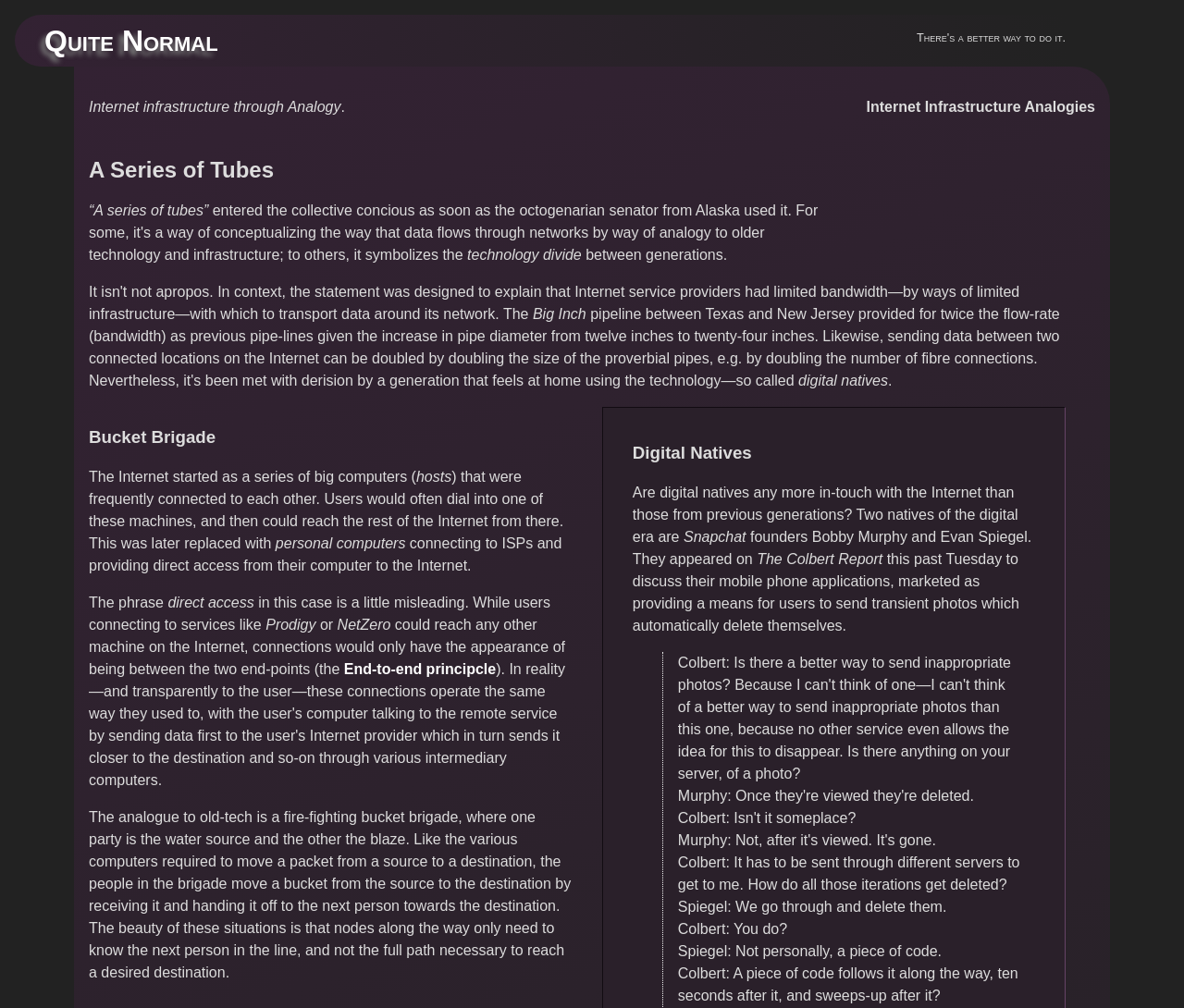Who are the founders of Snapchat?
Look at the screenshot and respond with a single word or phrase.

Bobby Murphy and Evan Spiegel